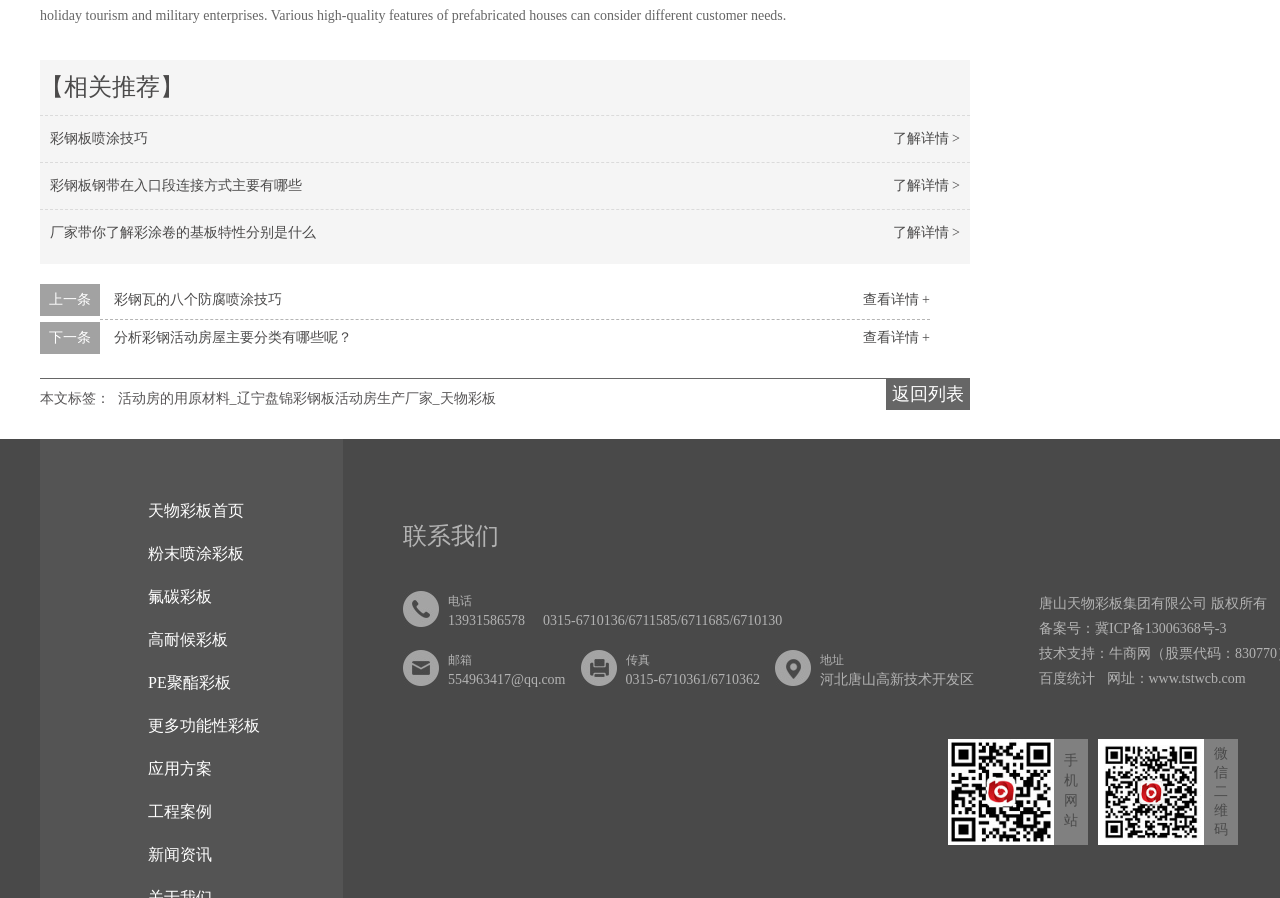Identify the bounding box coordinates of the part that should be clicked to carry out this instruction: "View details of 彩钢板喷涂技巧".

[0.039, 0.146, 0.116, 0.163]